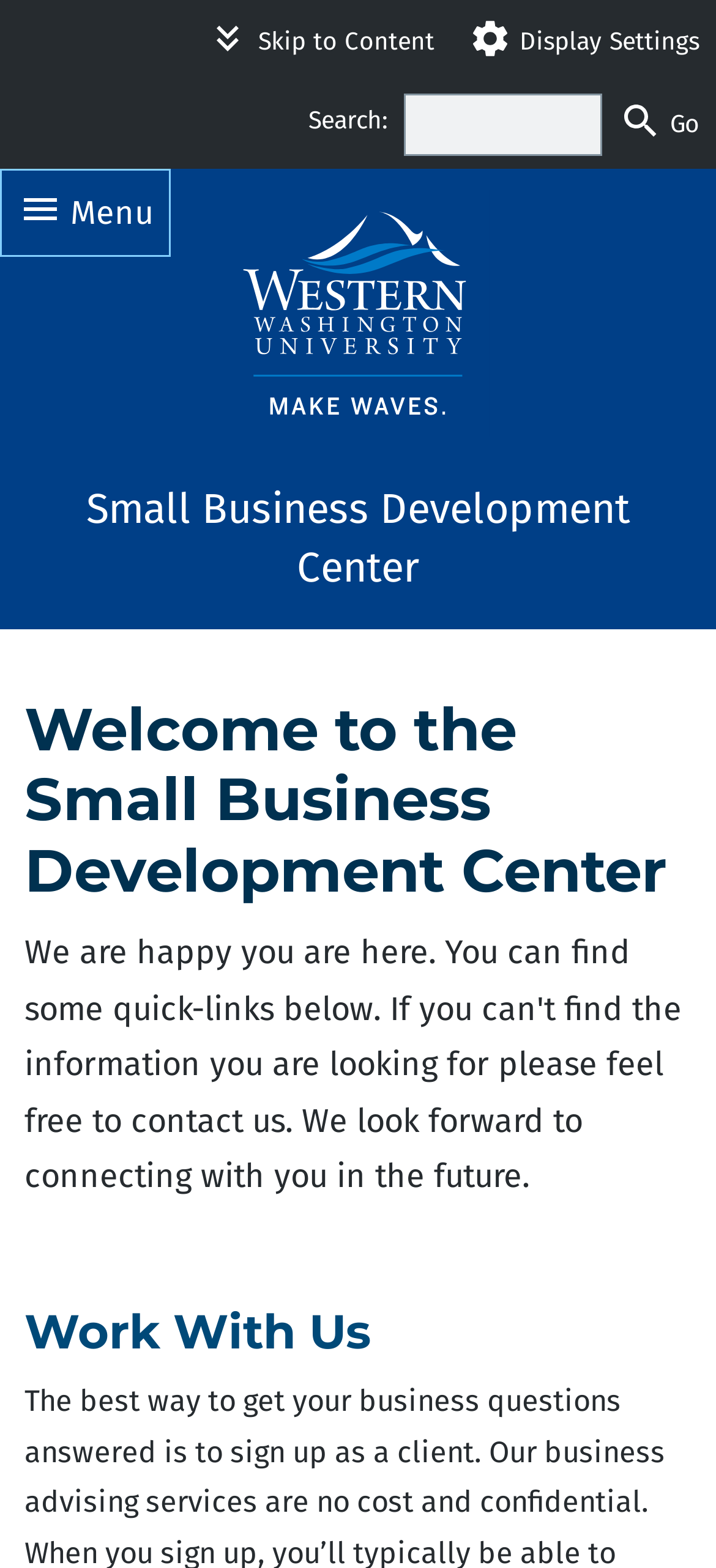Using the element description: "parent_node: Search: name="q"", determine the bounding box coordinates. The coordinates should be in the format [left, top, right, bottom], with values between 0 and 1.

[0.564, 0.06, 0.84, 0.1]